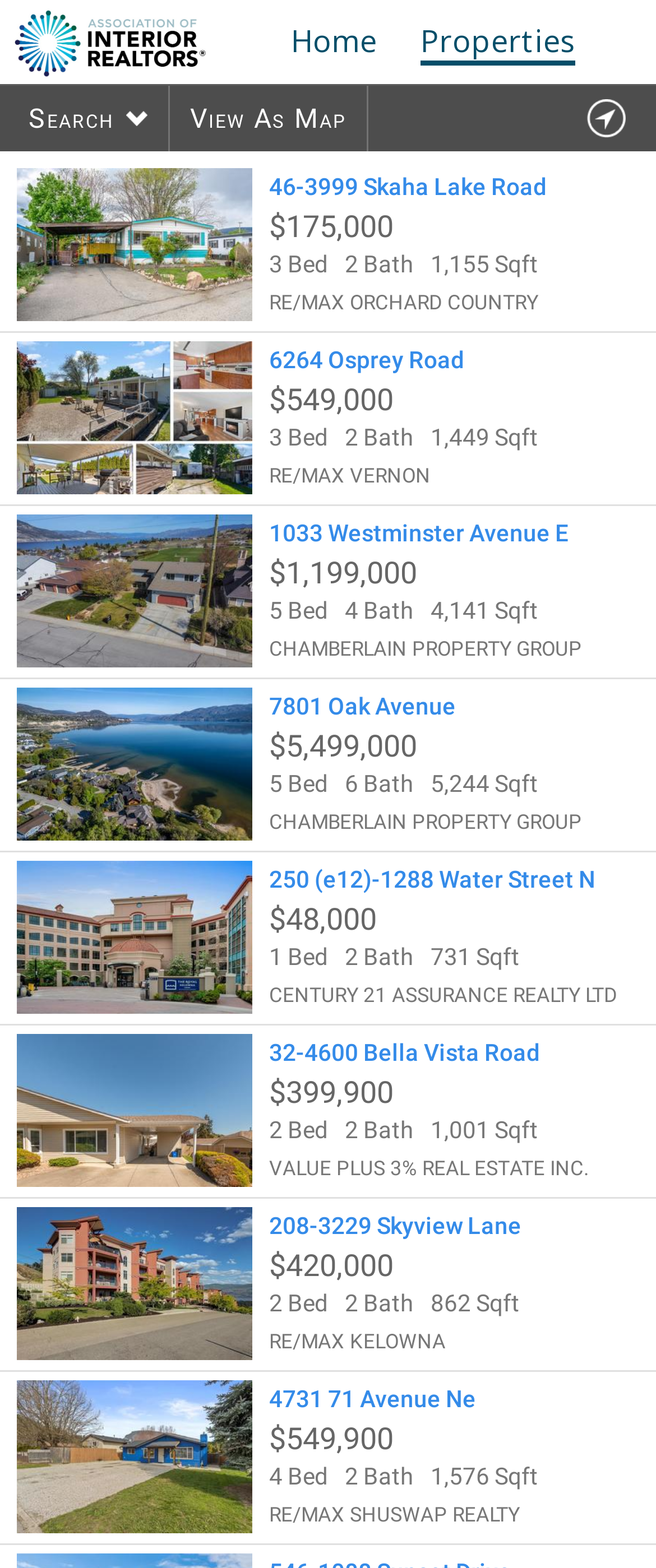Specify the bounding box coordinates of the element's region that should be clicked to achieve the following instruction: "Click on the 'Home' link". The bounding box coordinates consist of four float numbers between 0 and 1, in the format [left, top, right, bottom].

[0.444, 0.013, 0.574, 0.039]